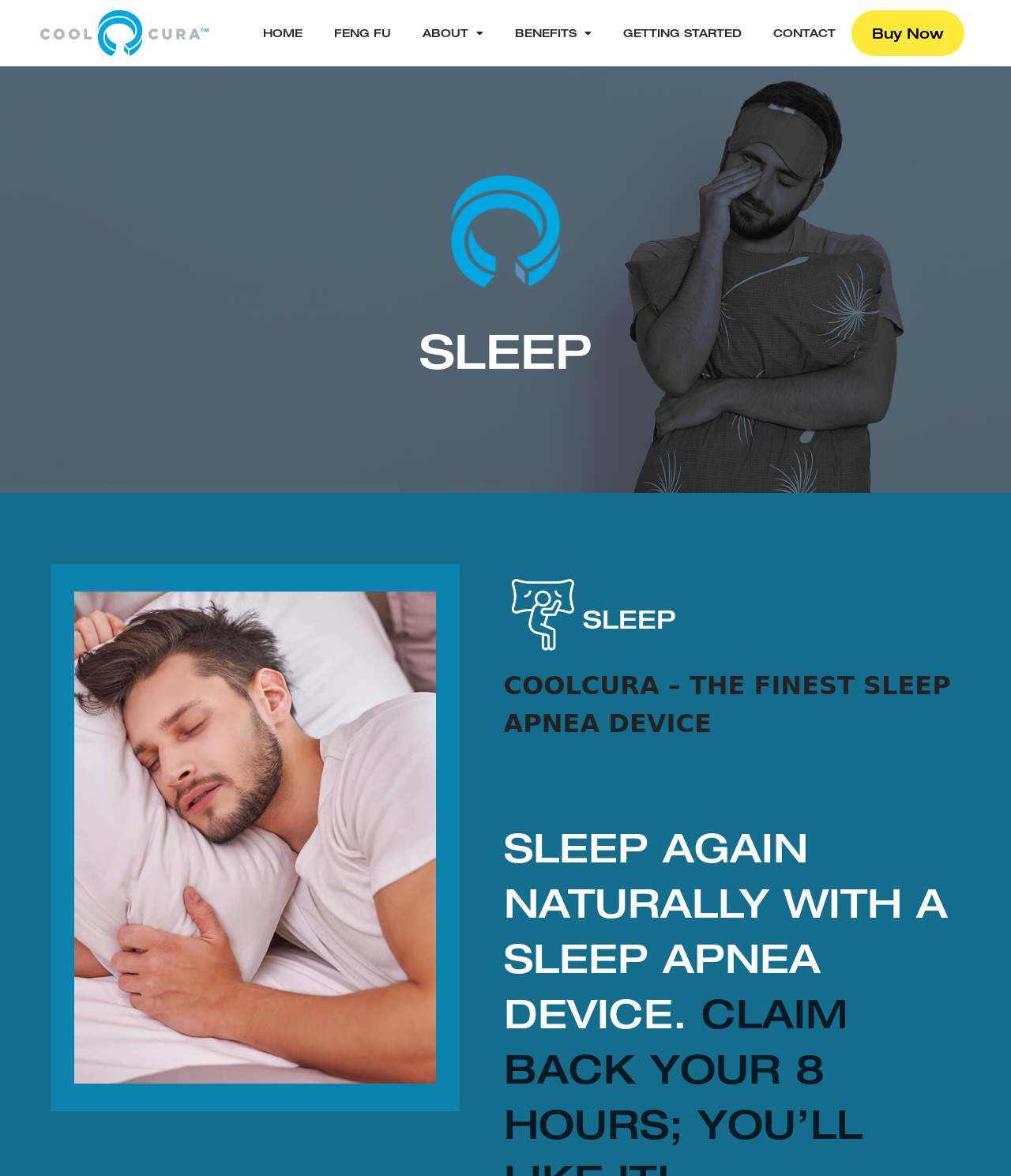Look at the image and answer the question in detail:
How many links are in the top navigation bar?

I counted the links in the top navigation bar, which are 'HOME', 'FENG FU', 'ABOUT', 'BENEFITS', 'GETTING STARTED', and 'CONTACT', and found that there are 6 links in total.